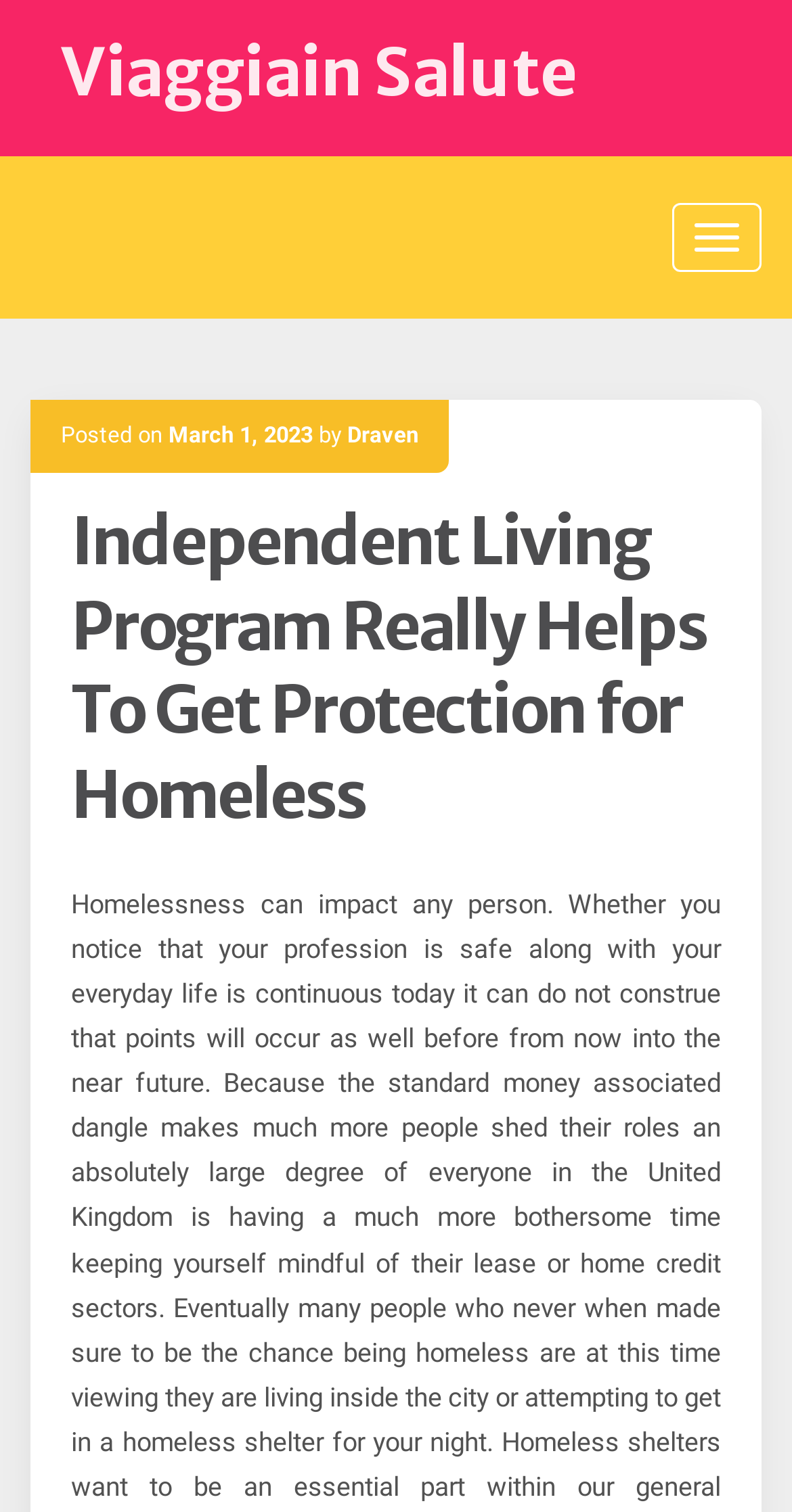What is the purpose of the button on the top right?
Kindly give a detailed and elaborate answer to the question.

I found a button on the top right of the webpage, but its purpose is not explicitly stated. It does not have any text or icon description, so I cannot determine its function.